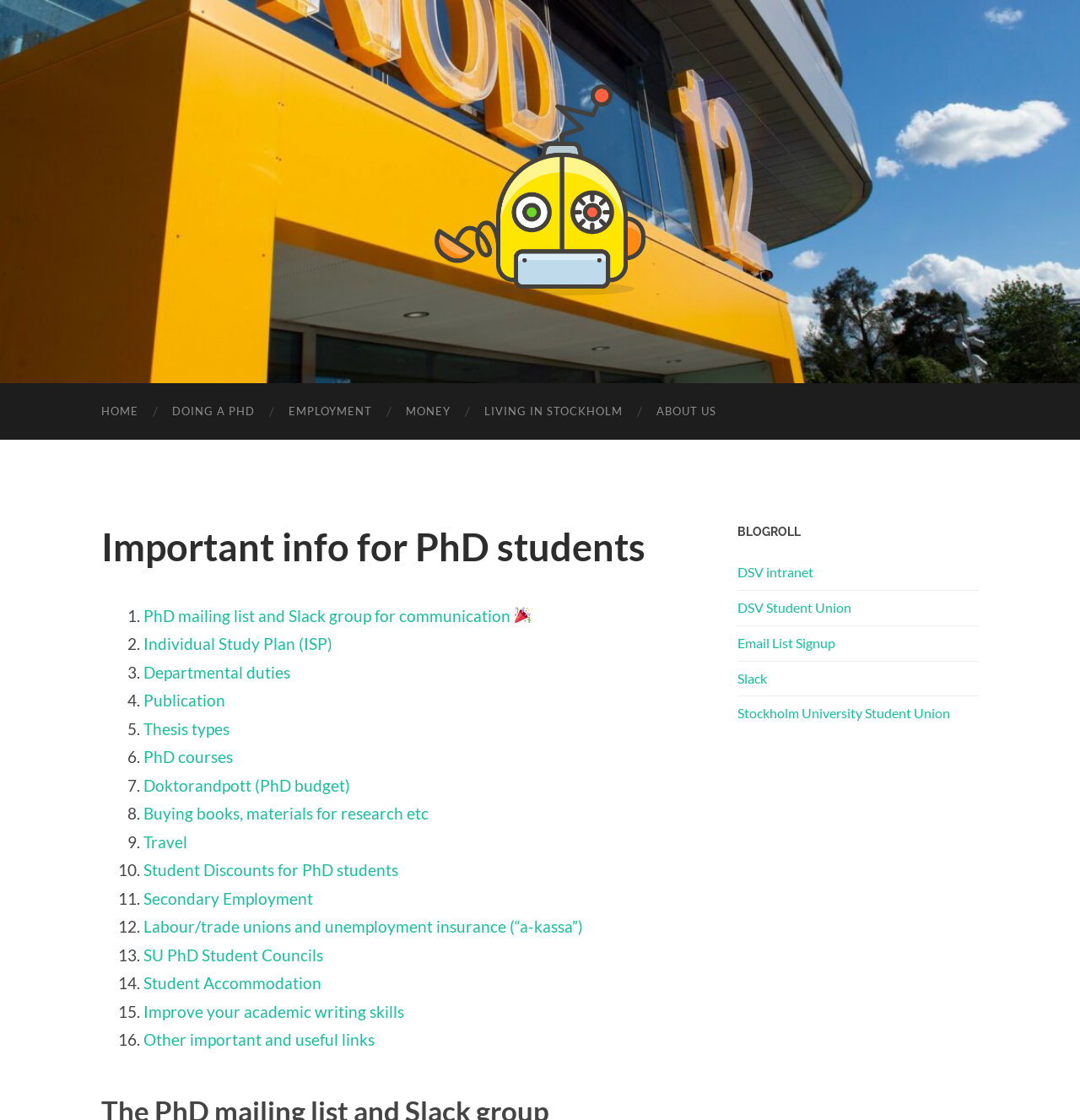Answer succinctly with a single word or phrase:
How many sections are there in the webpage?

2